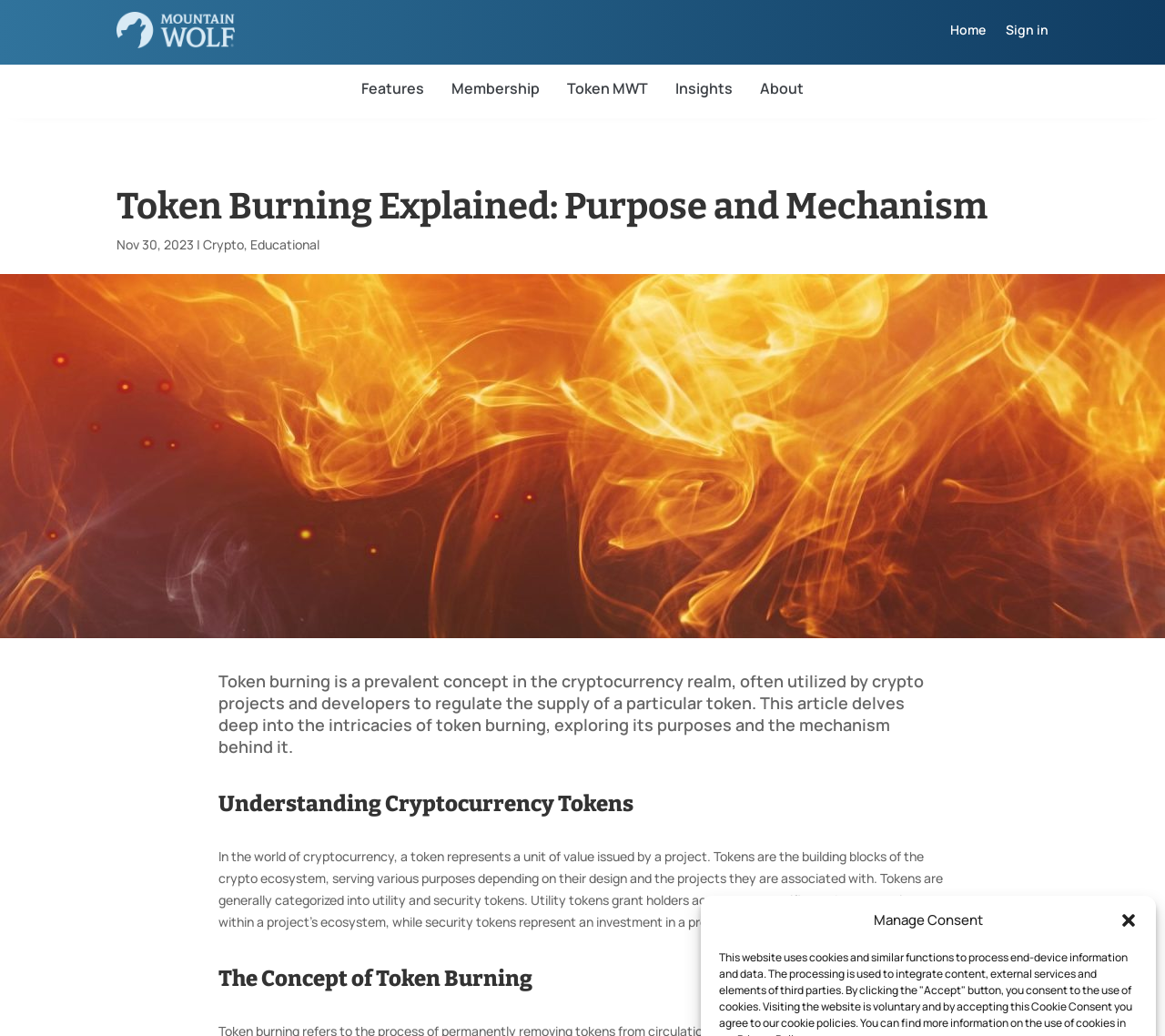Find and provide the bounding box coordinates for the UI element described with: "Educational".

[0.215, 0.227, 0.274, 0.244]